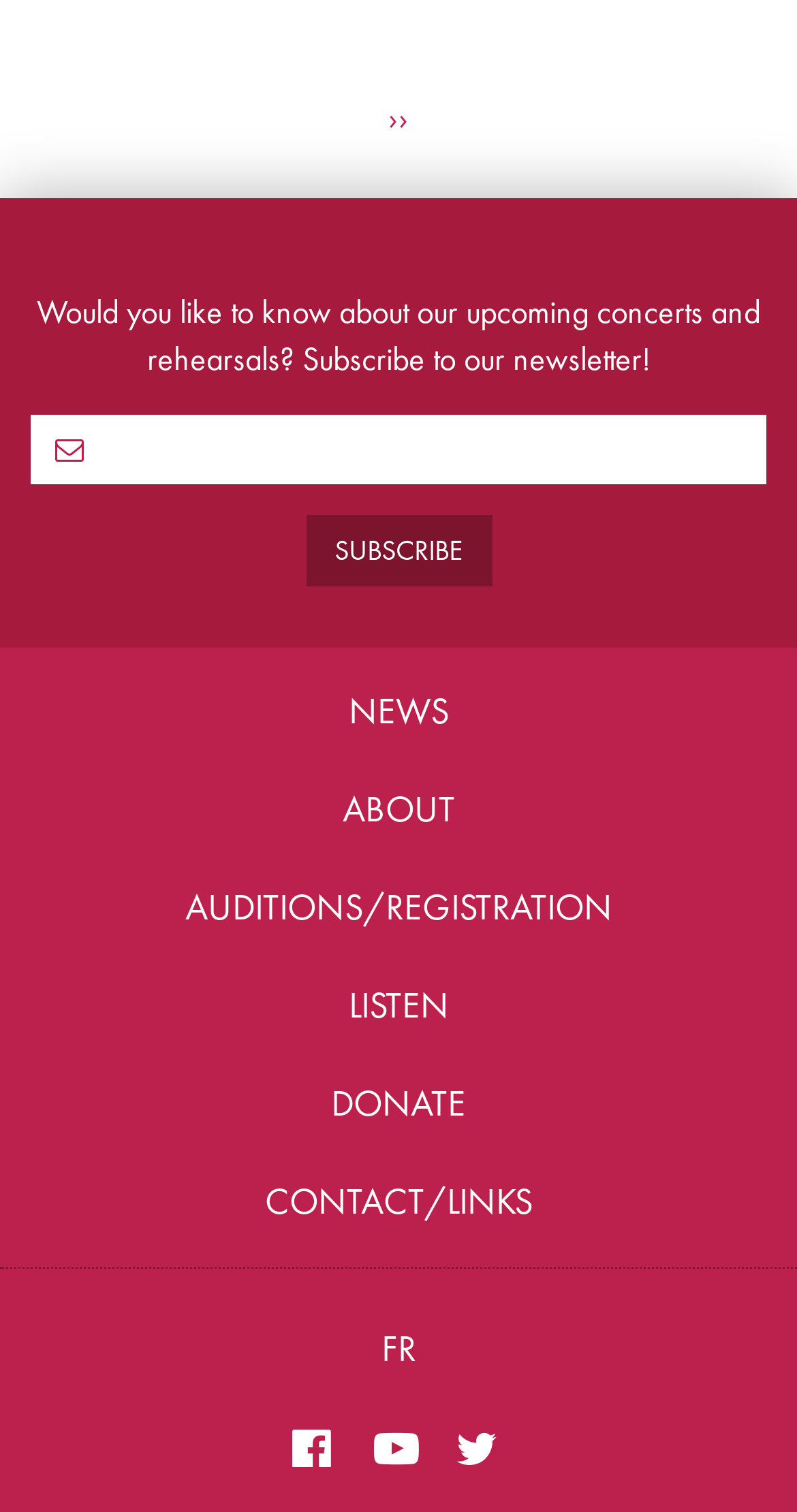Provide the bounding box coordinates of the HTML element this sentence describes: "YouTube". The bounding box coordinates consist of four float numbers between 0 and 1, i.e., [left, top, right, bottom].

[0.469, 0.937, 0.531, 0.97]